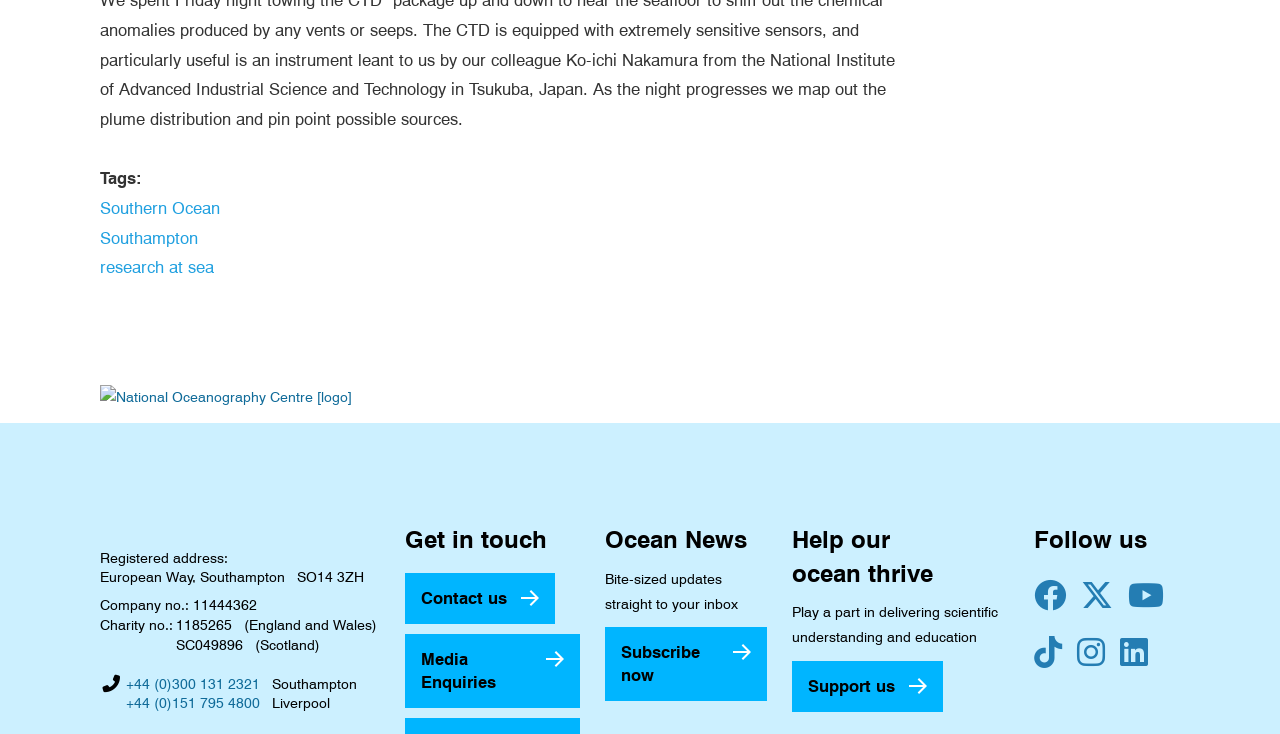Find the bounding box coordinates for the area that should be clicked to accomplish the instruction: "Subscribe to Ocean News".

[0.473, 0.854, 0.599, 0.955]